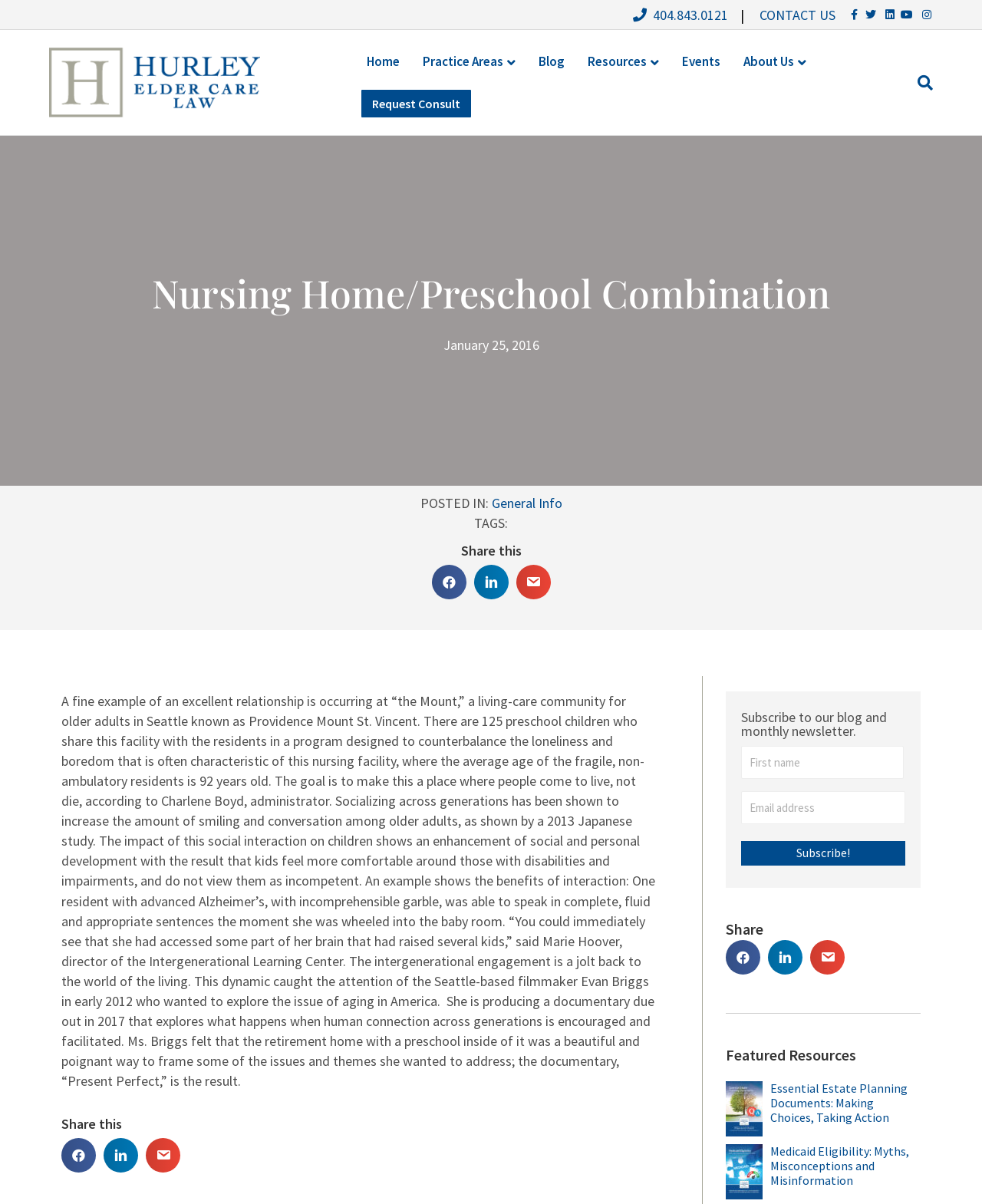Locate the bounding box coordinates of the element that needs to be clicked to carry out the instruction: "Search for something". The coordinates should be given as four float numbers ranging from 0 to 1, i.e., [left, top, right, bottom].

[0.923, 0.054, 0.95, 0.083]